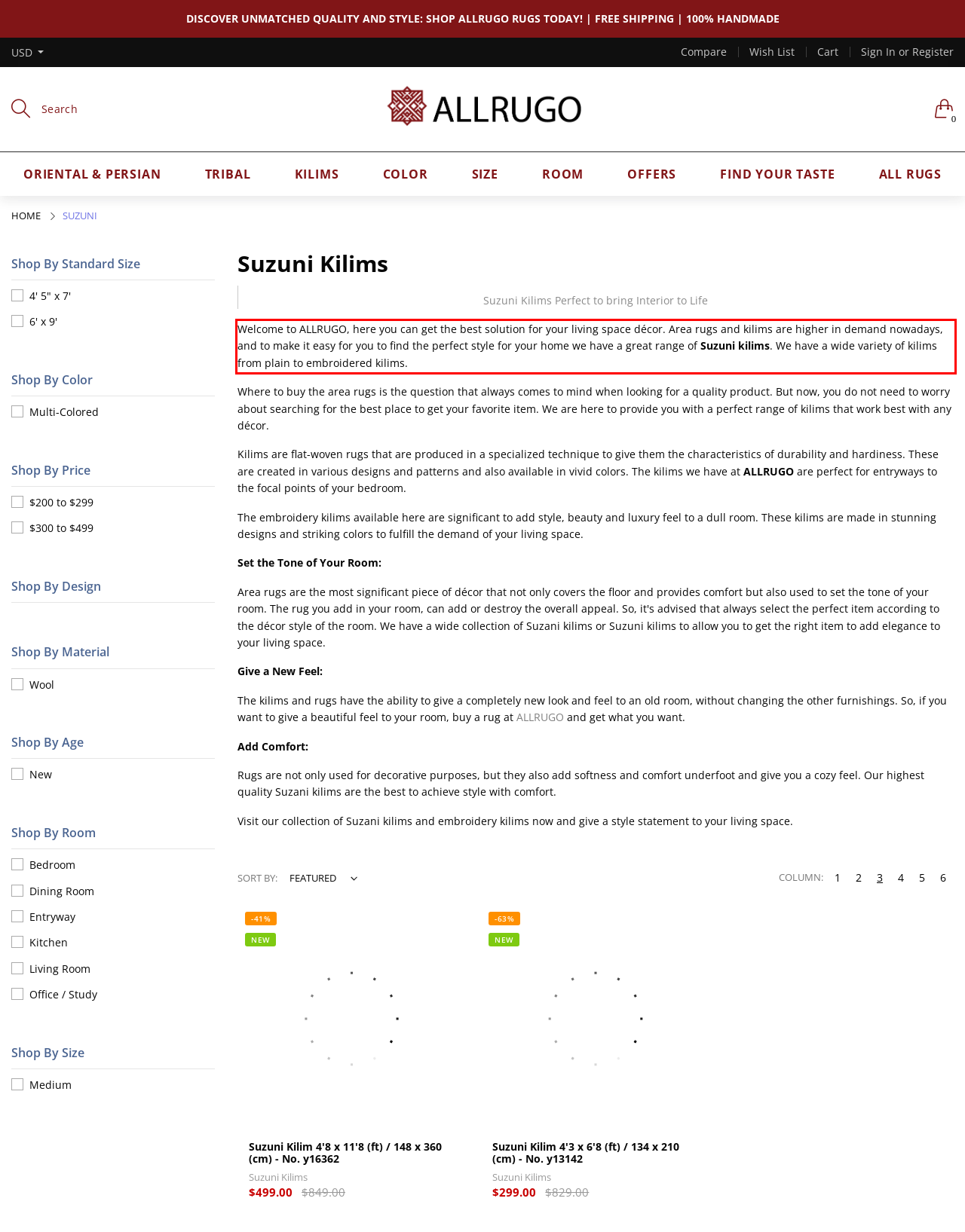You are provided with a screenshot of a webpage featuring a red rectangle bounding box. Extract the text content within this red bounding box using OCR.

Welcome to ALLRUGO, here you can get the best solution for your living space décor. Area rugs and kilims are higher in demand nowadays, and to make it easy for you to find the perfect style for your home we have a great range of Suzuni kilims. We have a wide variety of kilims from plain to embroidered kilims.